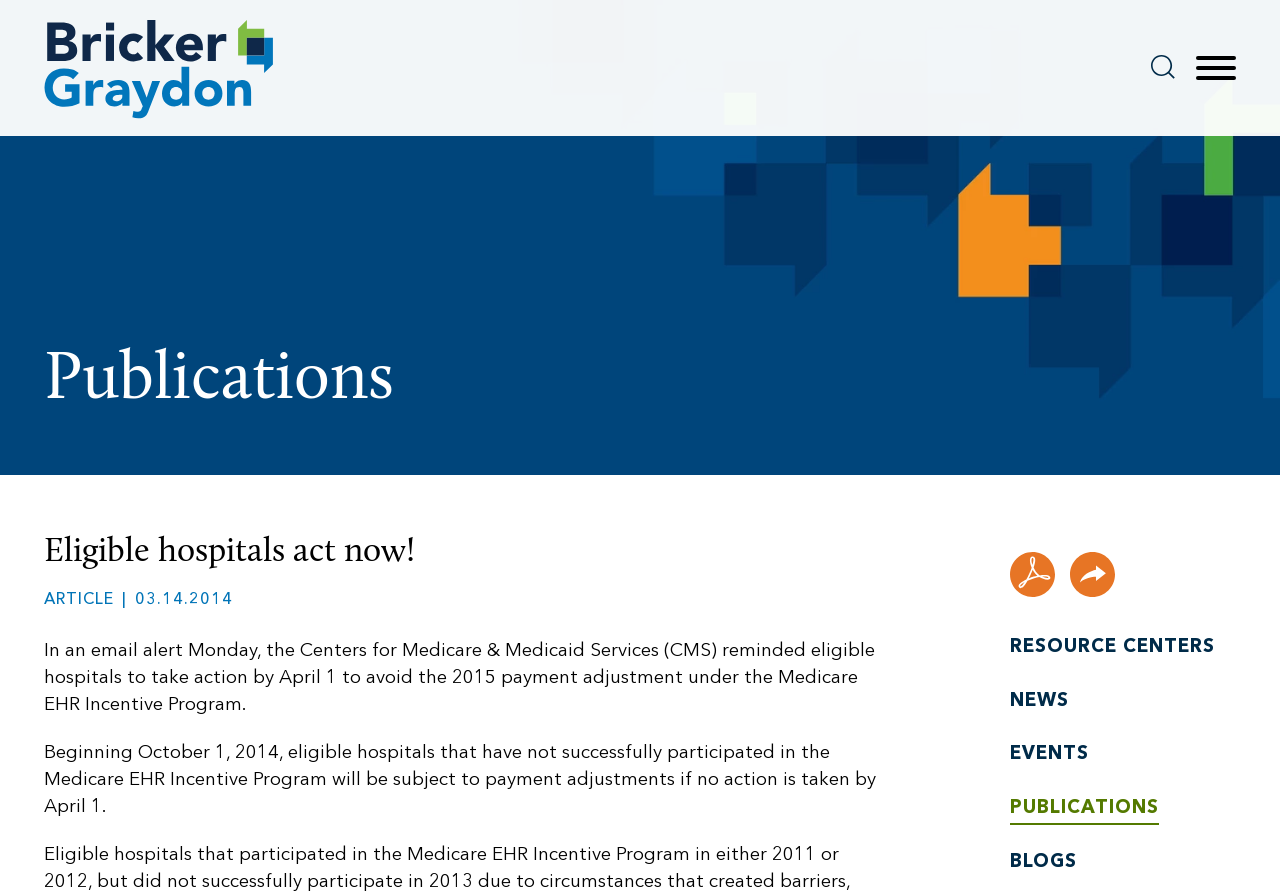What is the name of the law firm?
Give a detailed and exhaustive answer to the question.

The name of the law firm can be found in the top-left corner of the webpage, where there is a link with the text 'Bricker Graydon LLP' and an accompanying image with the same name.